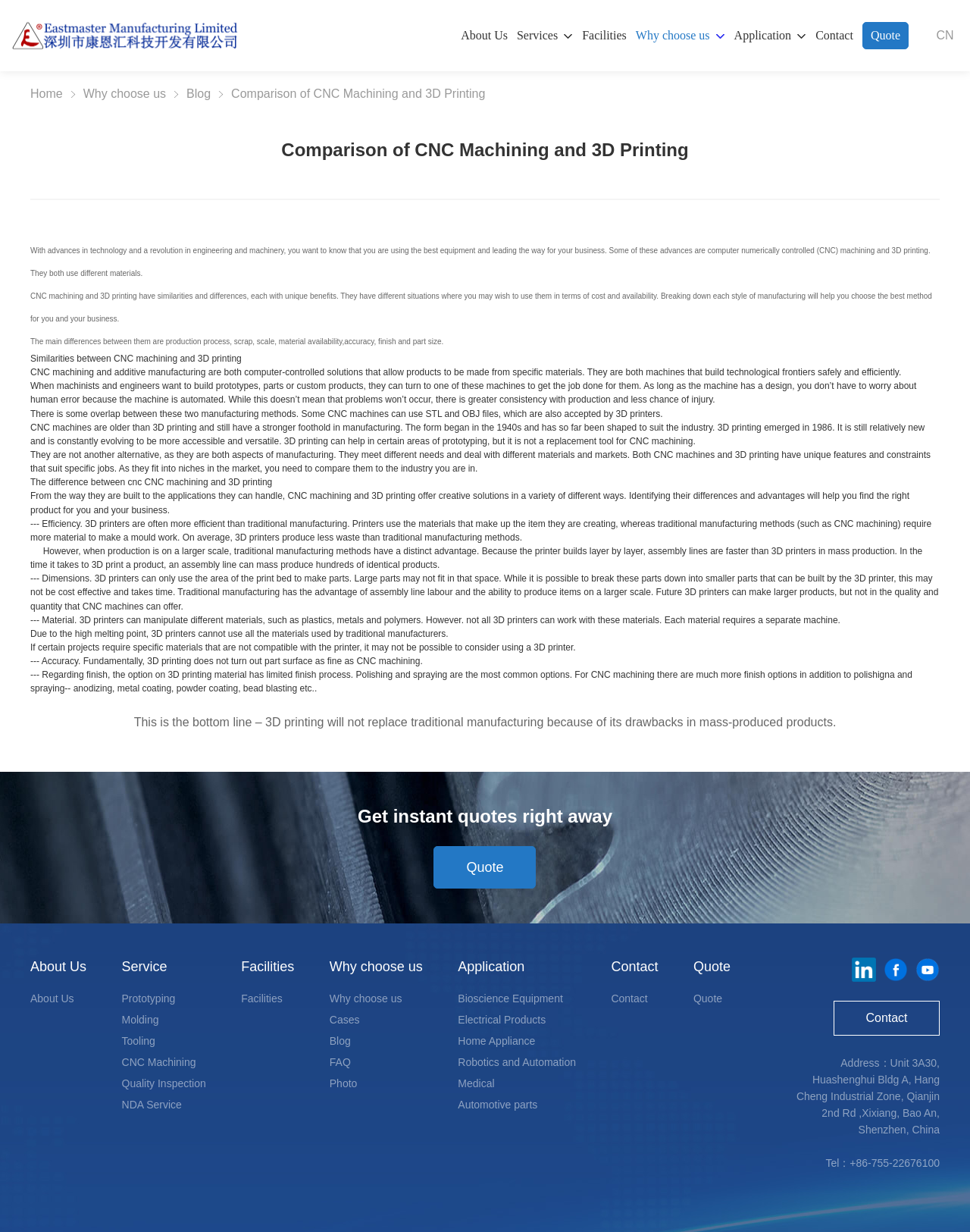Determine the bounding box coordinates of the area to click in order to meet this instruction: "Read the article about 'Comparison of CNC Machining and 3D Printing'".

[0.031, 0.113, 0.969, 0.13]